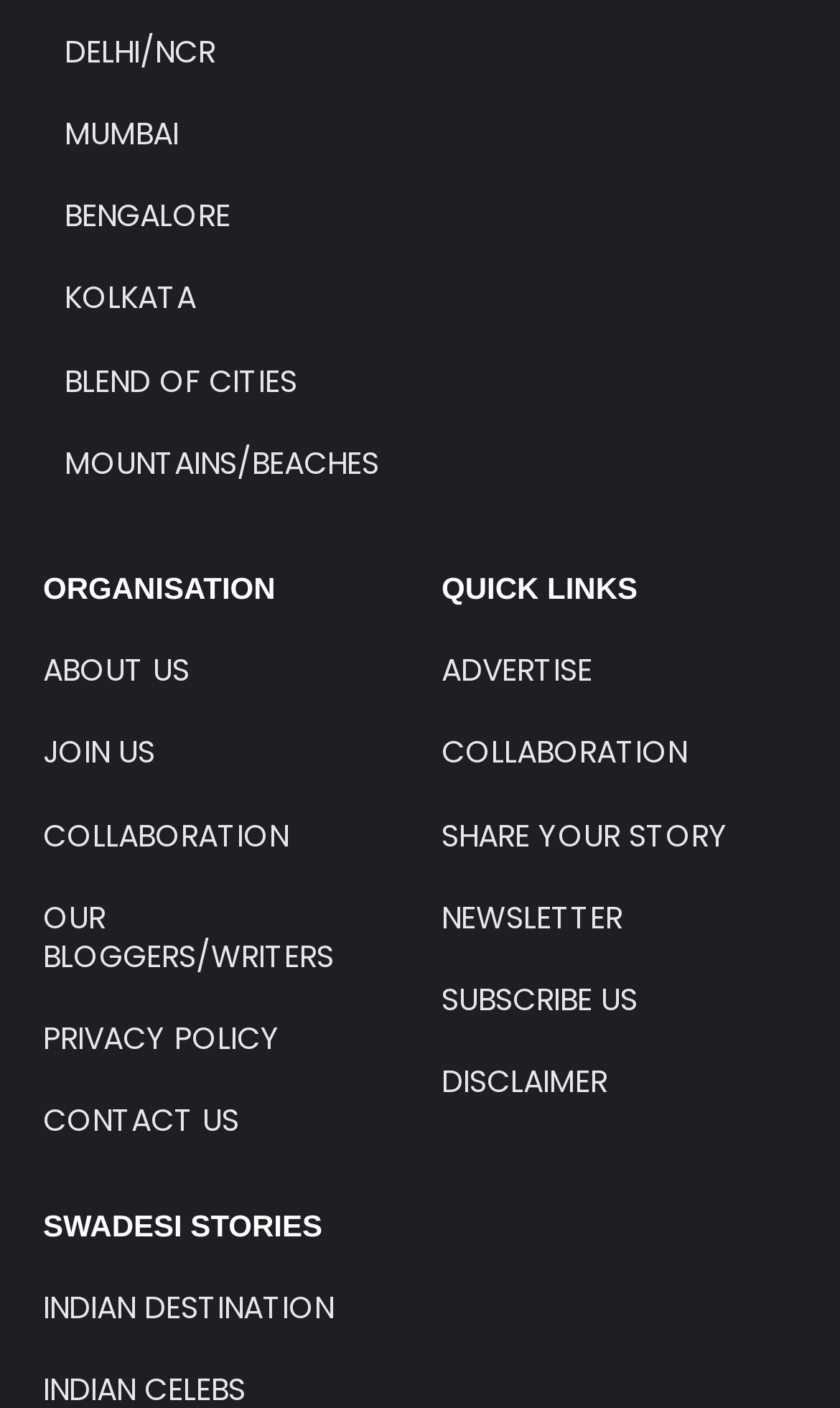What is the last option in the QUICK LINKS section?
From the screenshot, supply a one-word or short-phrase answer.

DISCLAIMER